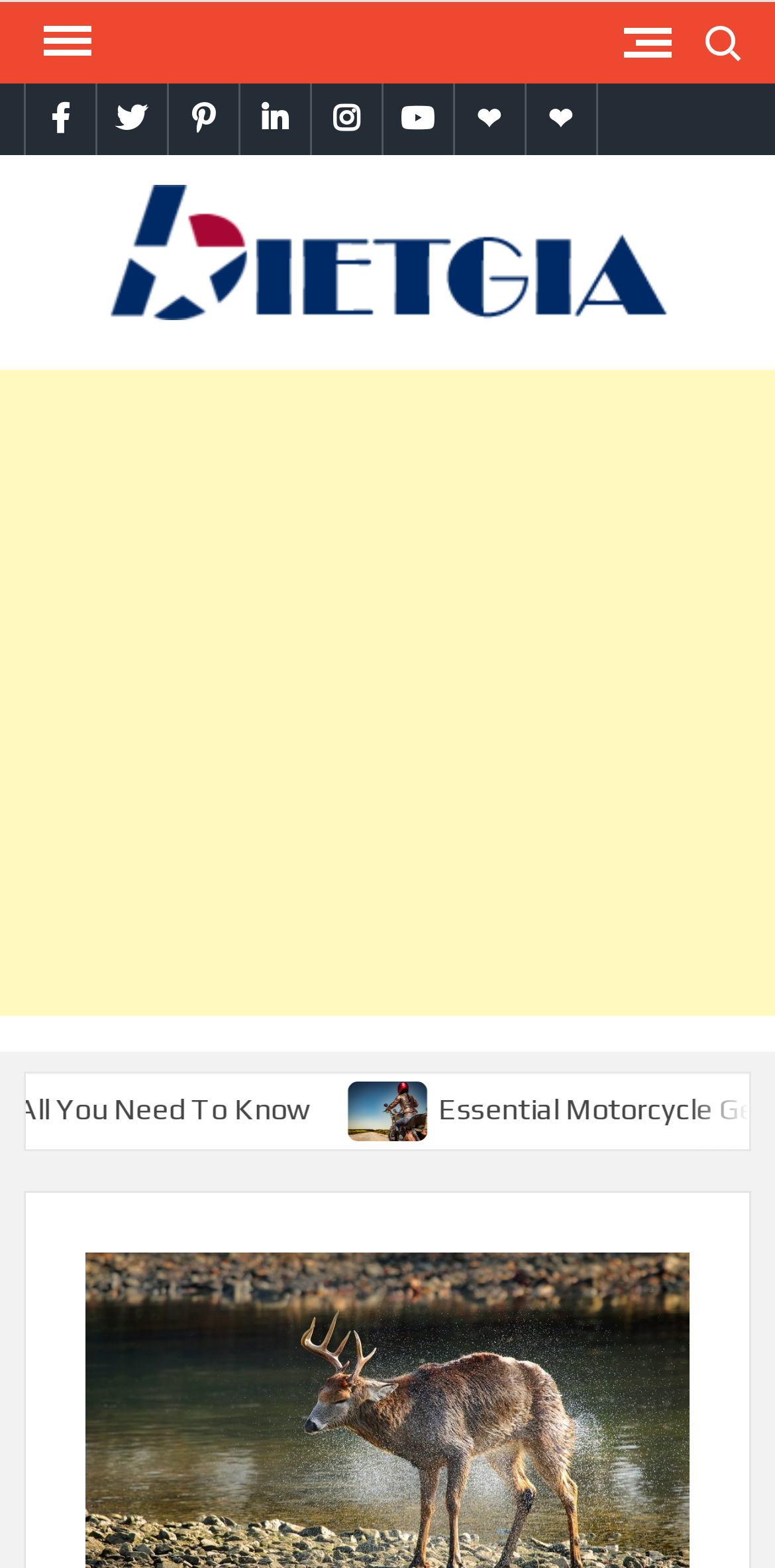Please answer the following question using a single word or phrase: 
What is the purpose of the button with the text 'Search for:'?

To search the website